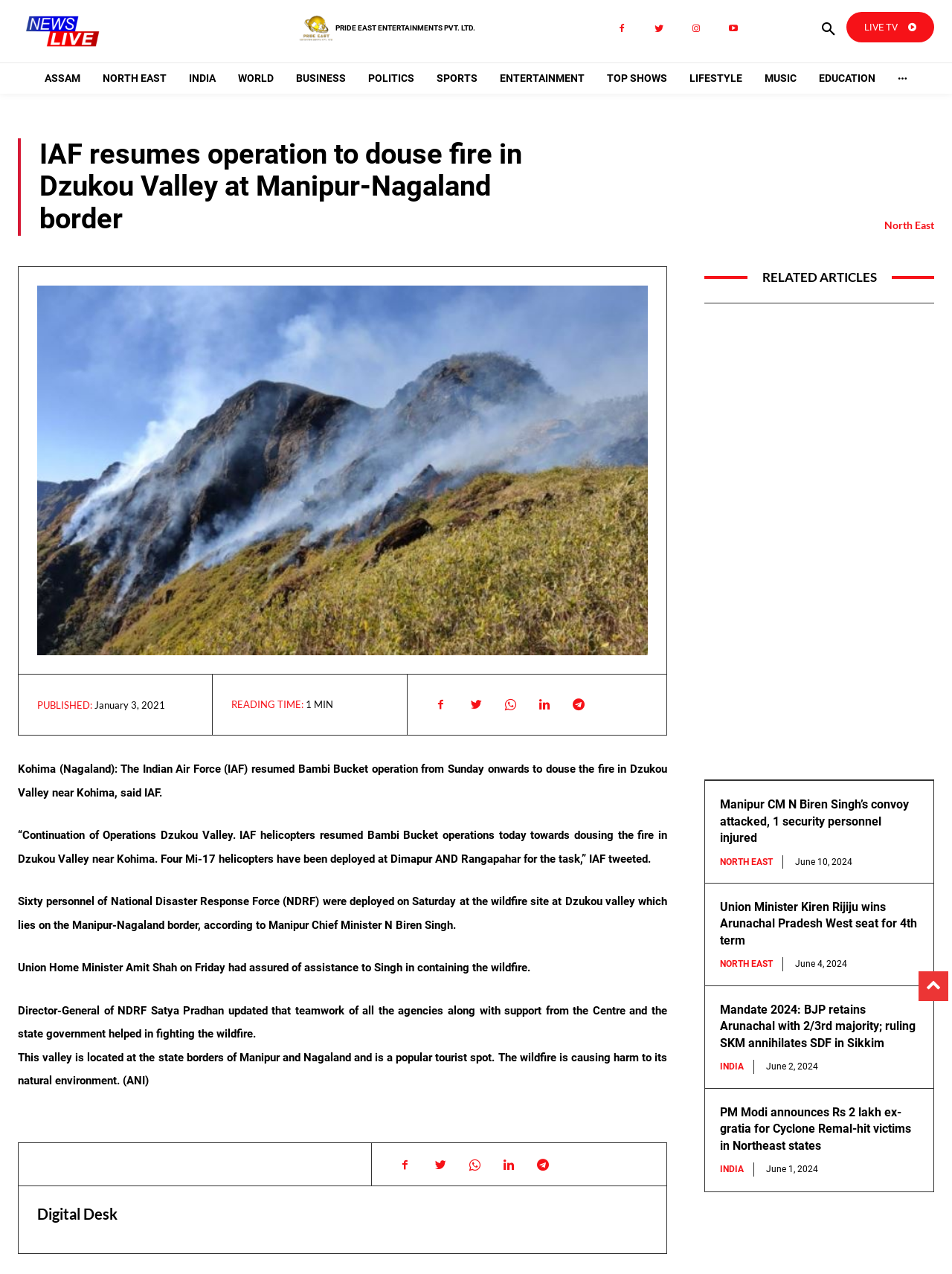Find the bounding box coordinates of the element to click in order to complete this instruction: "Visit the 'ASSAM' page". The bounding box coordinates must be four float numbers between 0 and 1, denoted as [left, top, right, bottom].

[0.039, 0.049, 0.092, 0.073]